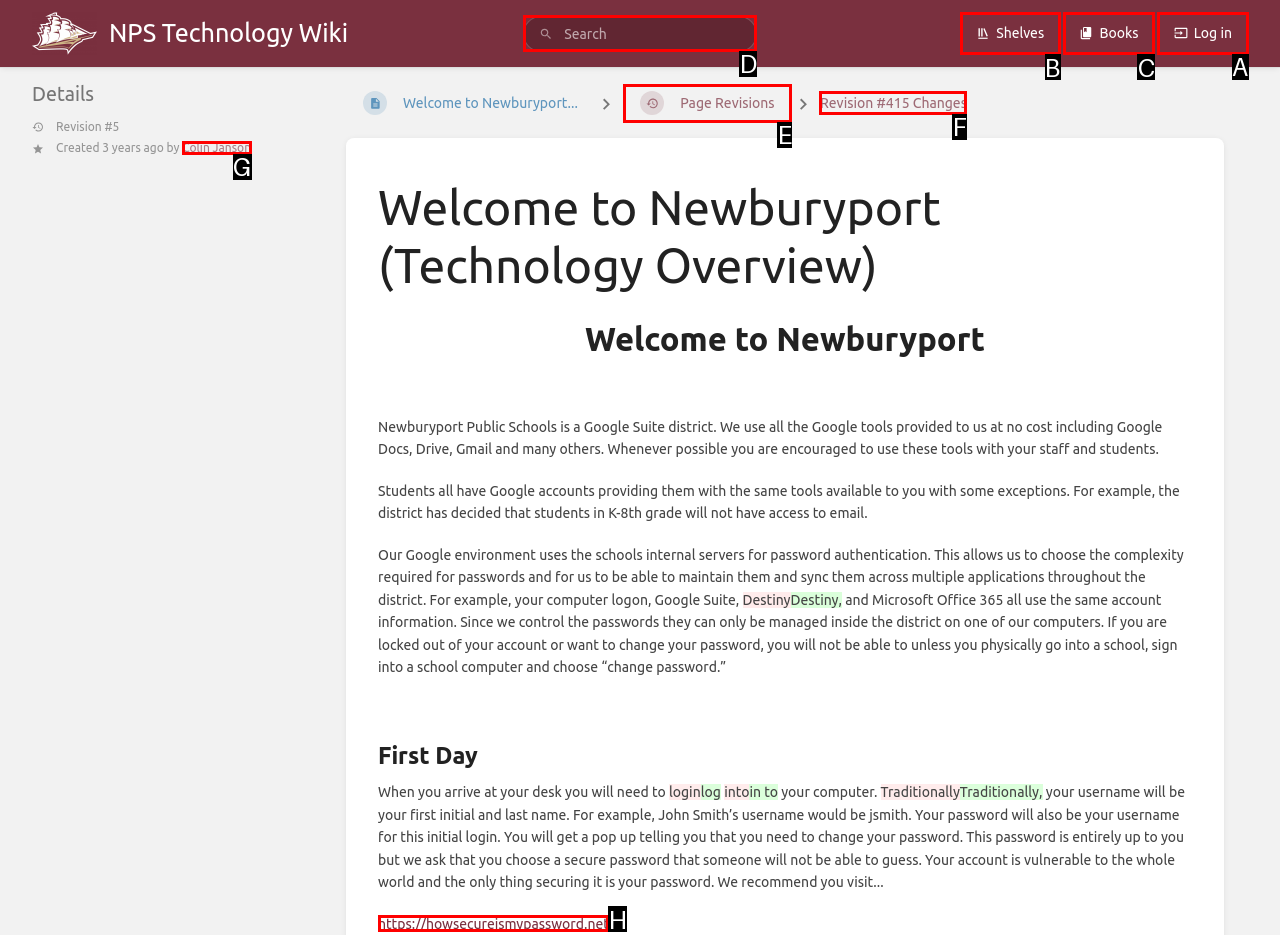Which option should you click on to fulfill this task: Log in? Answer with the letter of the correct choice.

A